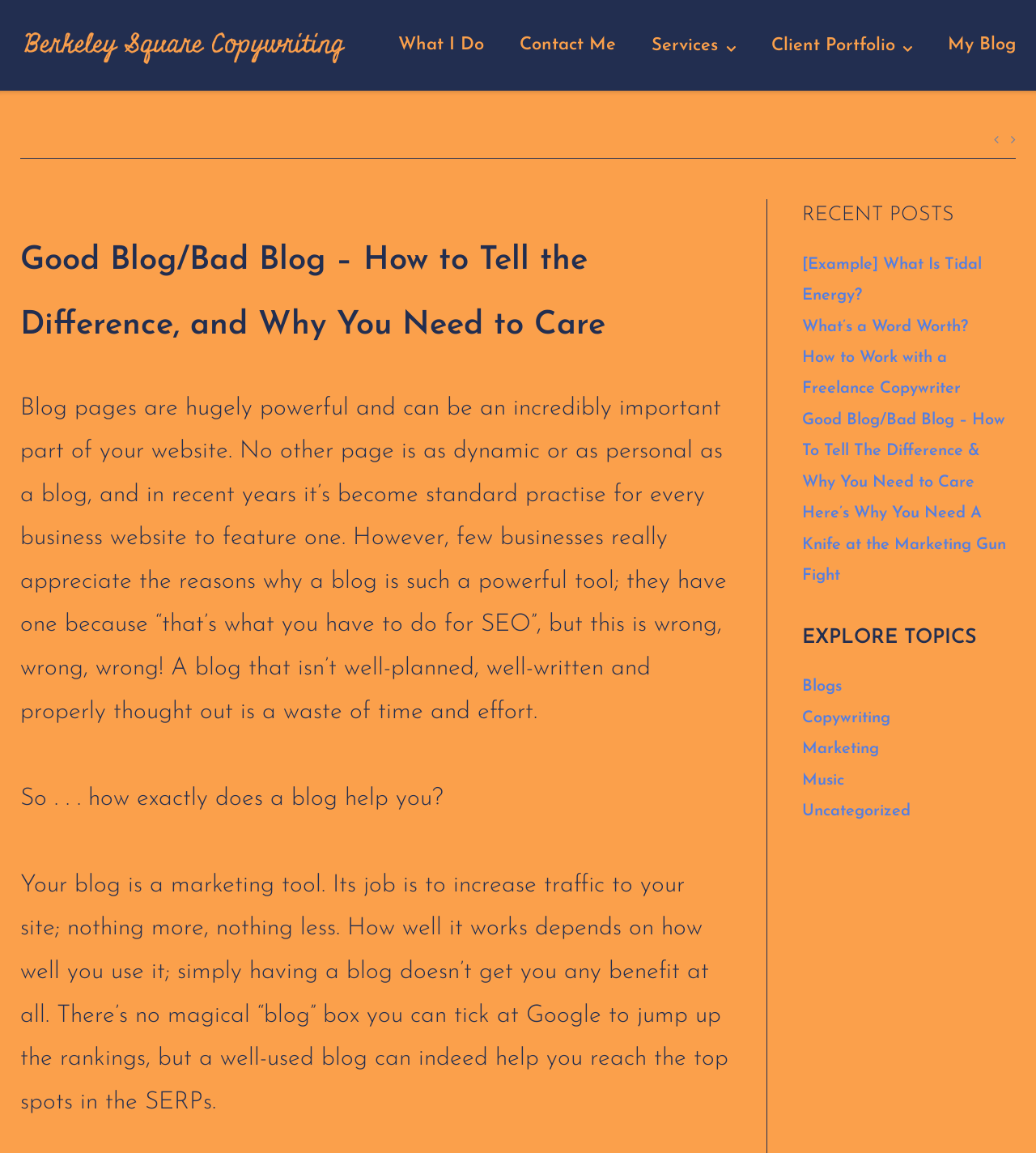Using the information in the image, give a detailed answer to the following question: How many navigation links are there?

I counted the navigation links by looking at the top navigation bar, where I saw links labeled 'What I Do', 'Contact Me', 'Services', 'Client Portfolio', and 'My Blog'. There are 5 links in total.